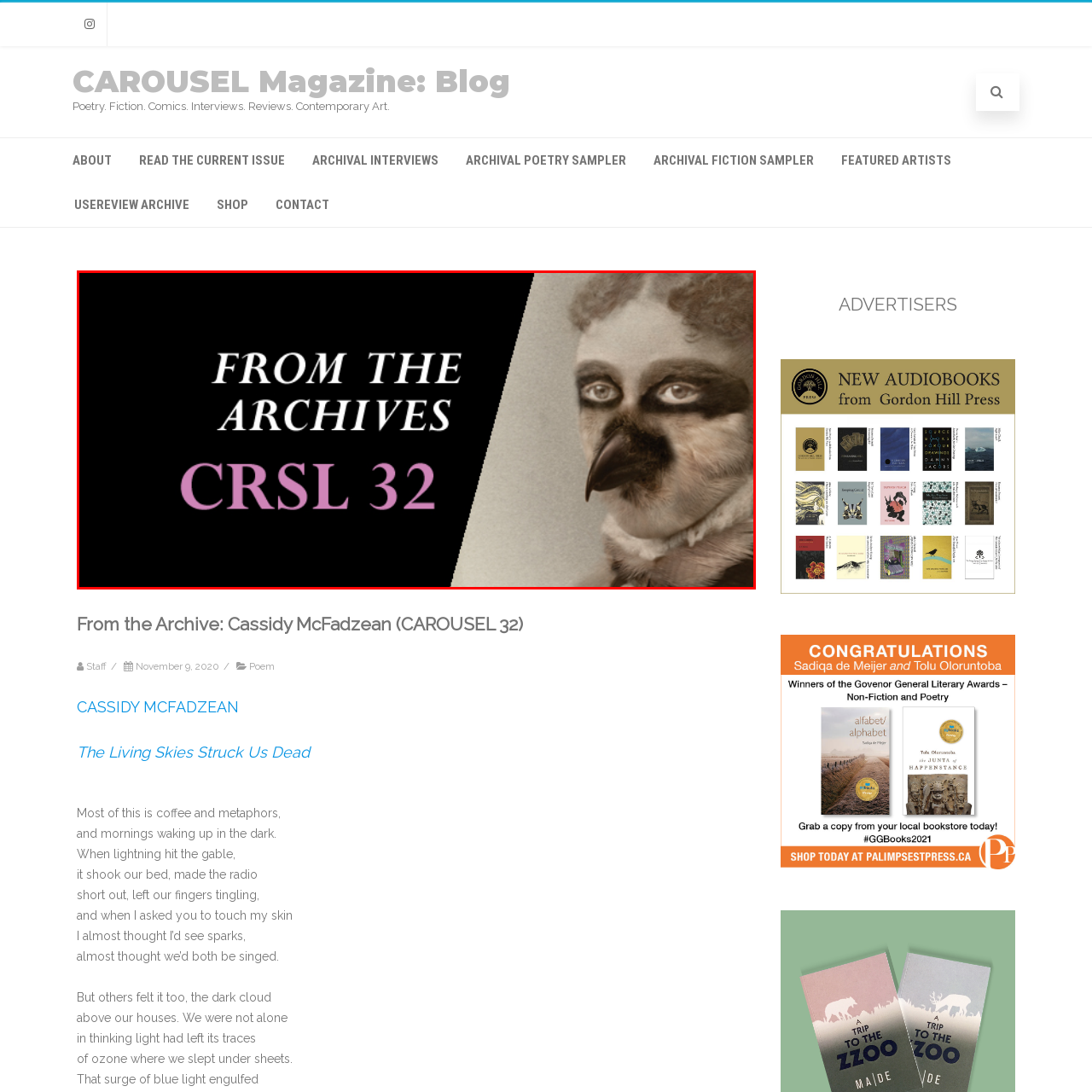What is the figure's nose shape like? Analyze the image within the red bounding box and give a one-word or short-phrase response.

Beak-like